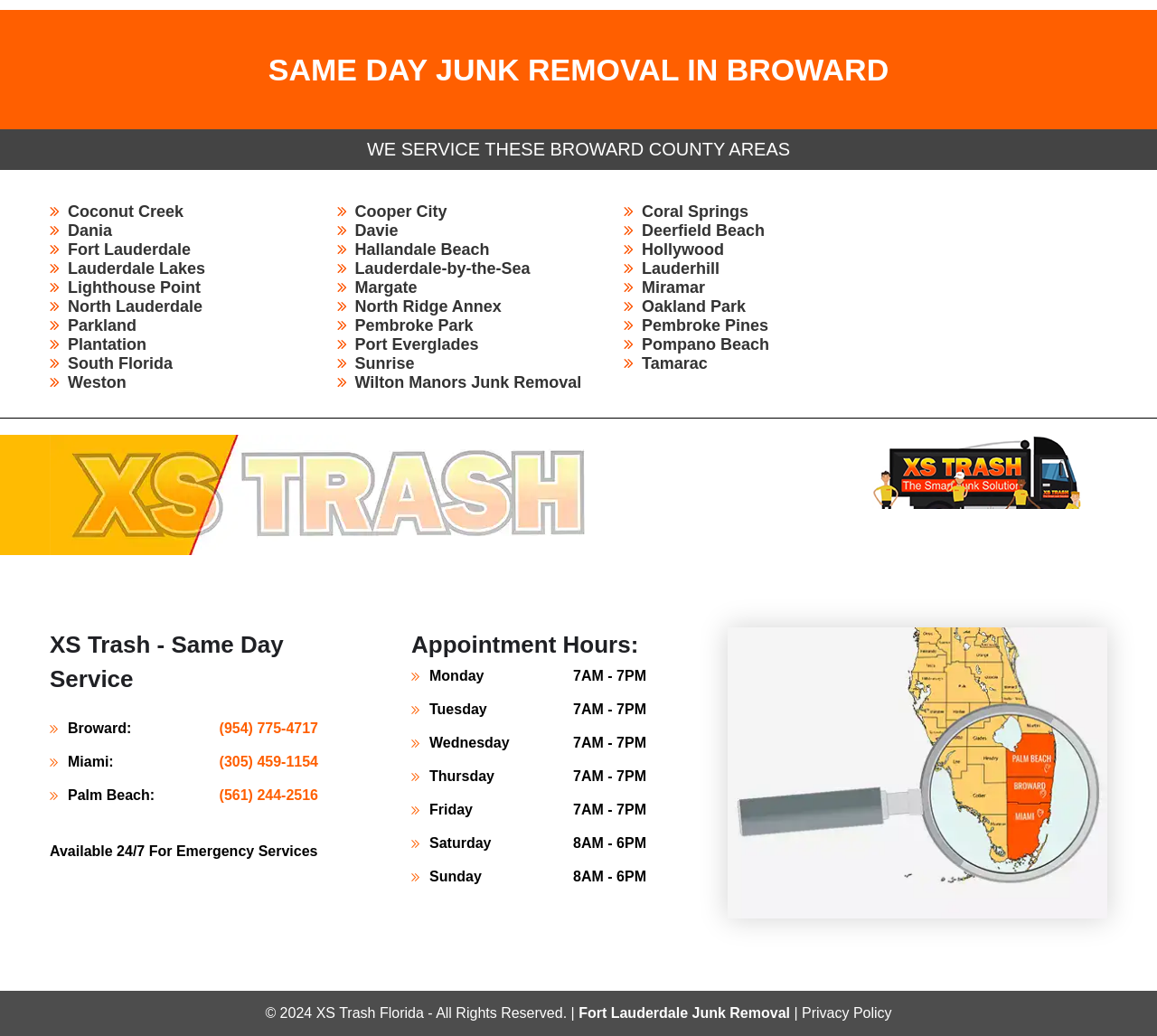What are the appointment hours for XS Trash on Saturday?
From the screenshot, supply a one-word or short-phrase answer.

8AM - 6PM